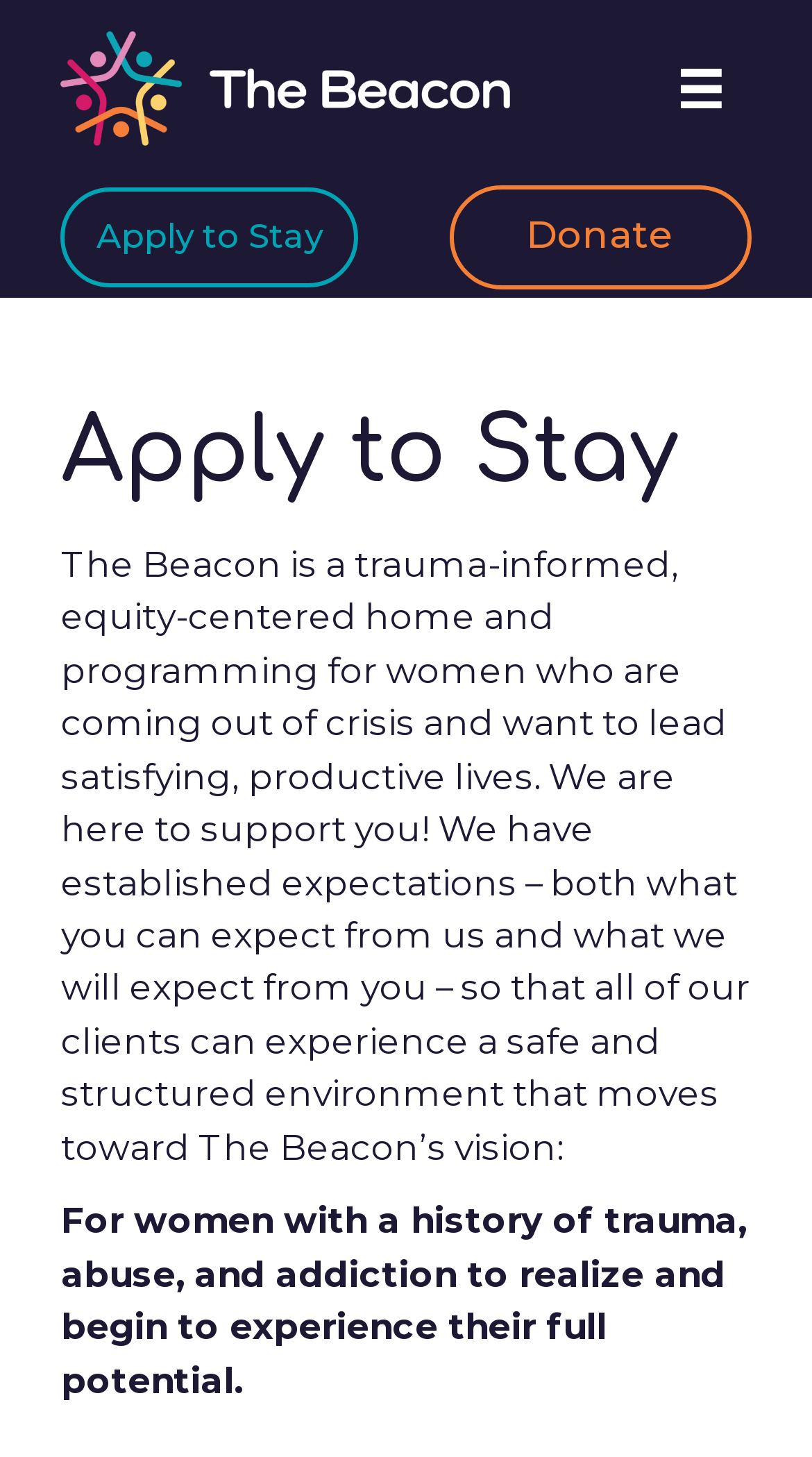Describe in detail what you see on the webpage.

The webpage is titled "Apply | The Beacon" and has a prominent logo at the top left corner, which is an image with the text "bollogo". To the right of the logo, there is a "Menu" button. Below the logo, there are two buttons, "Apply to Stay" and "Donate", which are positioned side by side, with "Apply to Stay" on the left and "Donate" on the right.

Above the "Donate" button, there is a heading that reads "Apply to Stay". Below the buttons, there is a paragraph of text that describes The Beacon, a trauma-informed and equity-centered home and programming for women who are coming out of crisis and want to lead satisfying and productive lives. The text explains that The Beacon has established expectations to provide a safe and structured environment for its clients.

Further down, there is another paragraph of text that outlines the organization's vision, which is to help women with a history of trauma, abuse, and addiction to realize and begin to experience their full potential.